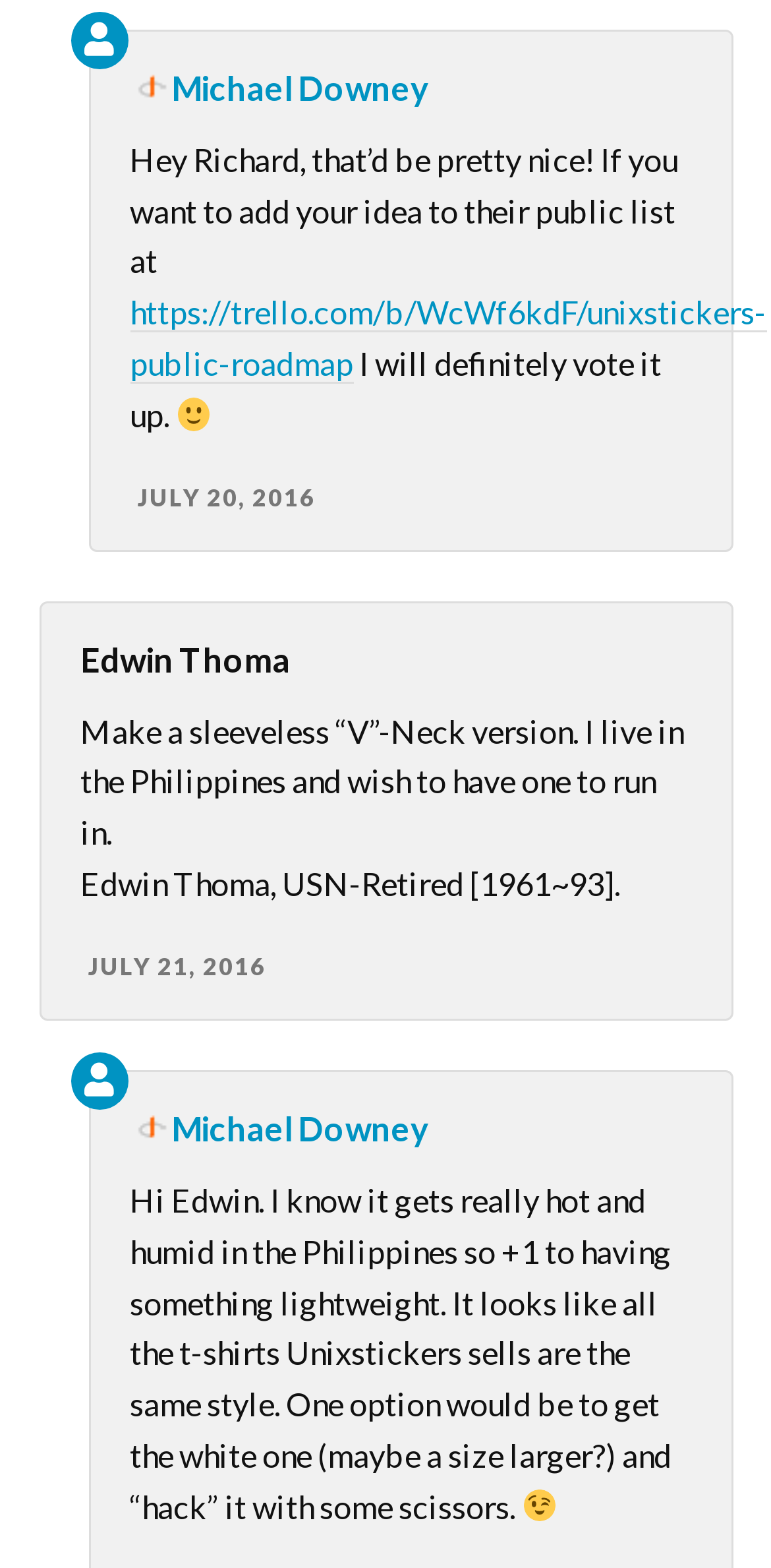Consider the image and give a detailed and elaborate answer to the question: 
How many users are mentioned on this page?

I counted the number of unique user names mentioned on the page, which are 'Michael Downey' and 'Edwin Thoma'. These names appear as headings, indicating that they are the users who made comments or posts.